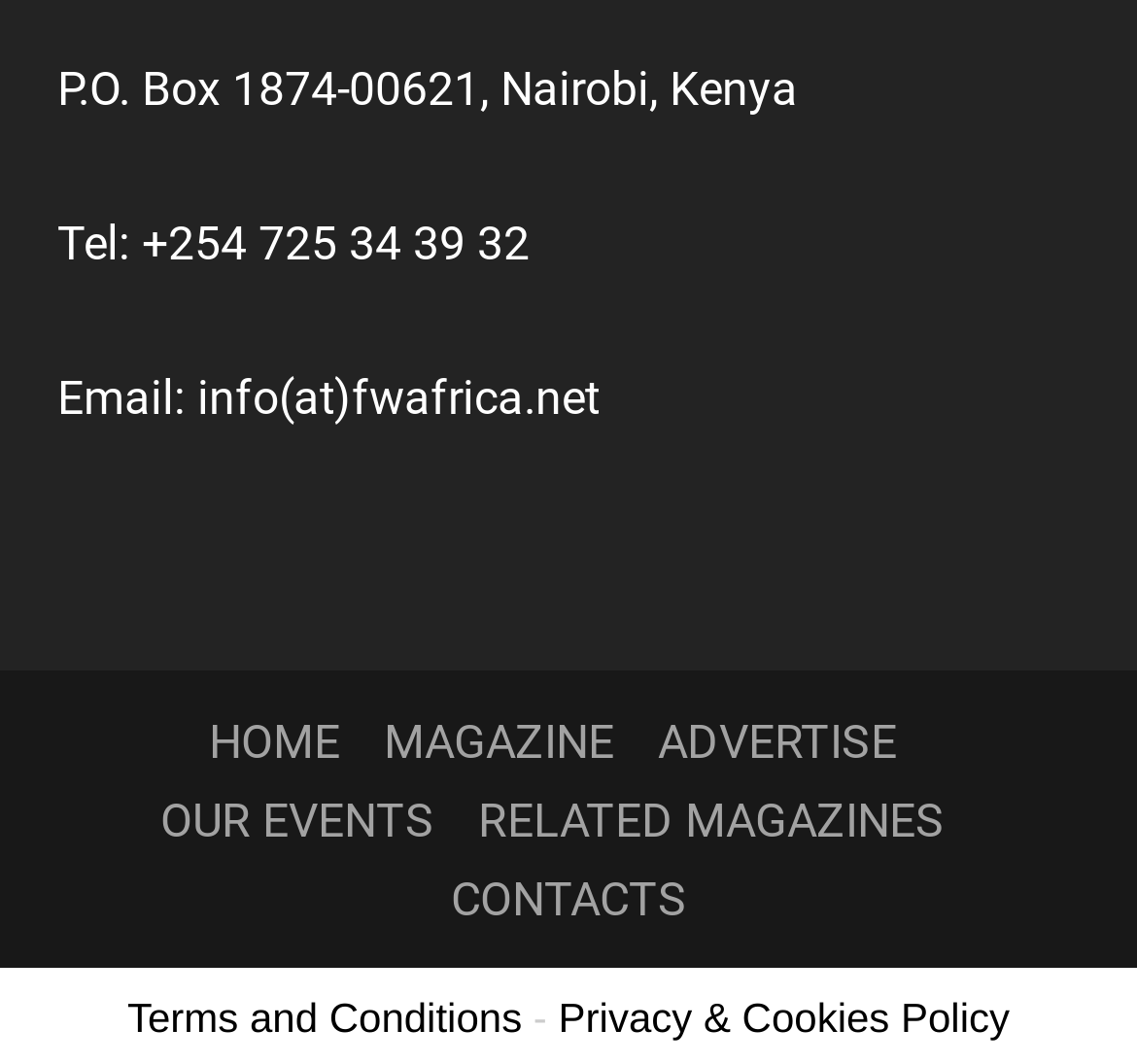What is the postal address of the organization?
Please answer the question as detailed as possible based on the image.

The postal address can be found in the top section of the webpage, where the contact information is provided. Specifically, it is located in the first line of text, which reads 'P.O. Box 1874-00621, Nairobi, Kenya'.